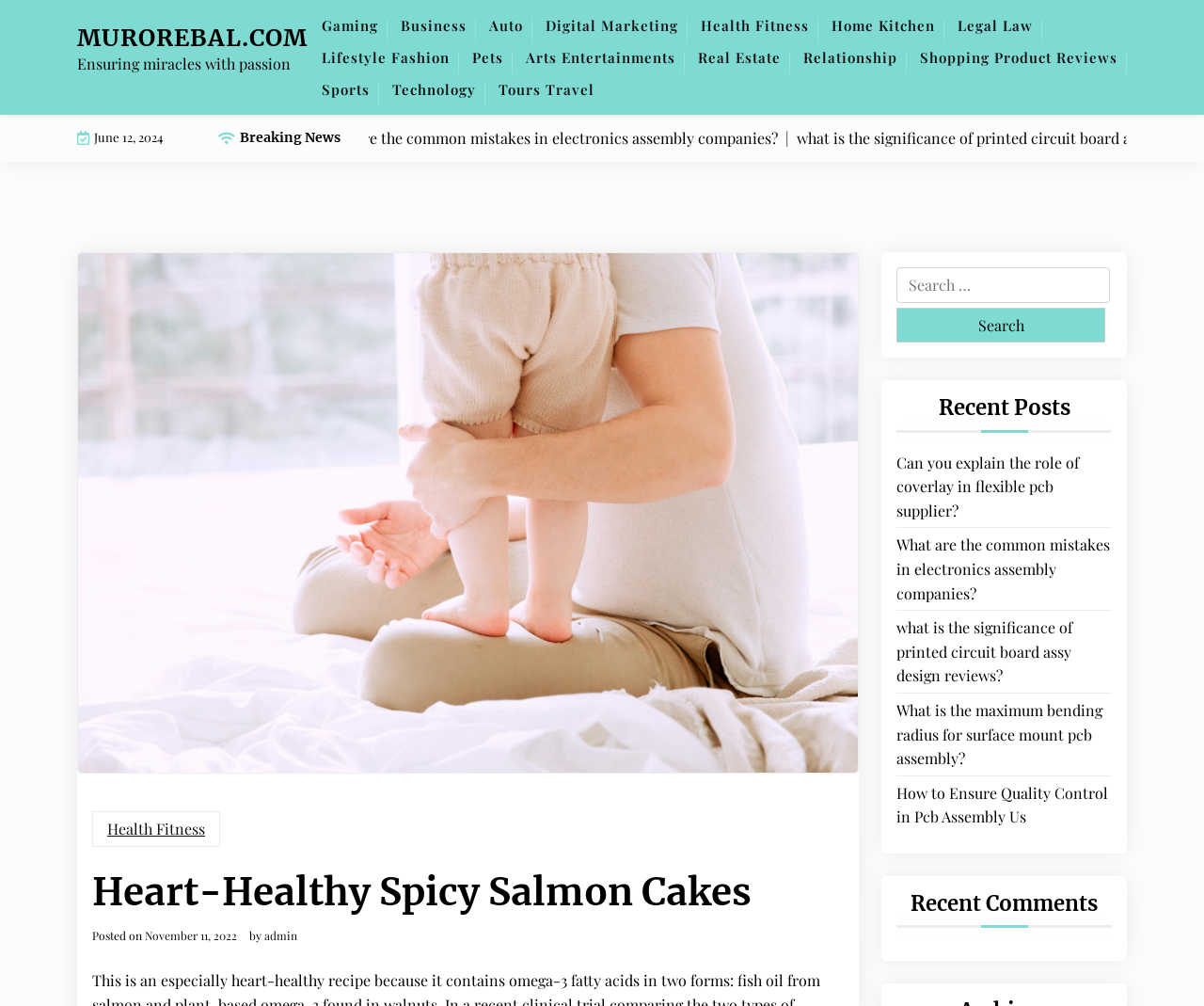Please locate the bounding box coordinates of the element's region that needs to be clicked to follow the instruction: "Check the Recent Posts". The bounding box coordinates should be provided as four float numbers between 0 and 1, i.e., [left, top, right, bottom].

[0.745, 0.393, 0.923, 0.425]